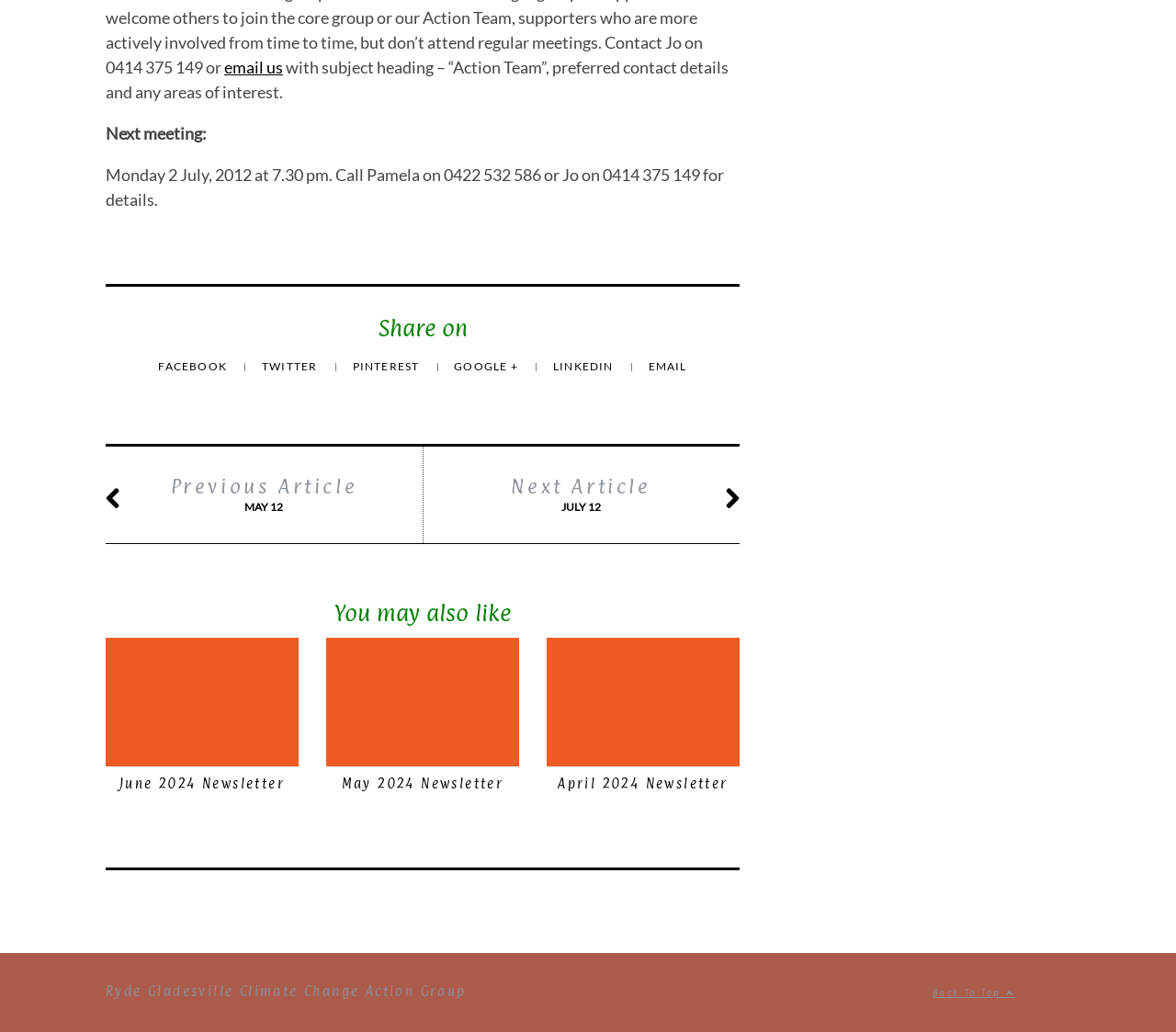Answer the following query with a single word or phrase:
What social media platforms are available for sharing?

FACEBOOK, TWITTER, PINTEREST, GOOGLE +, LINKEDIN, EMAIL